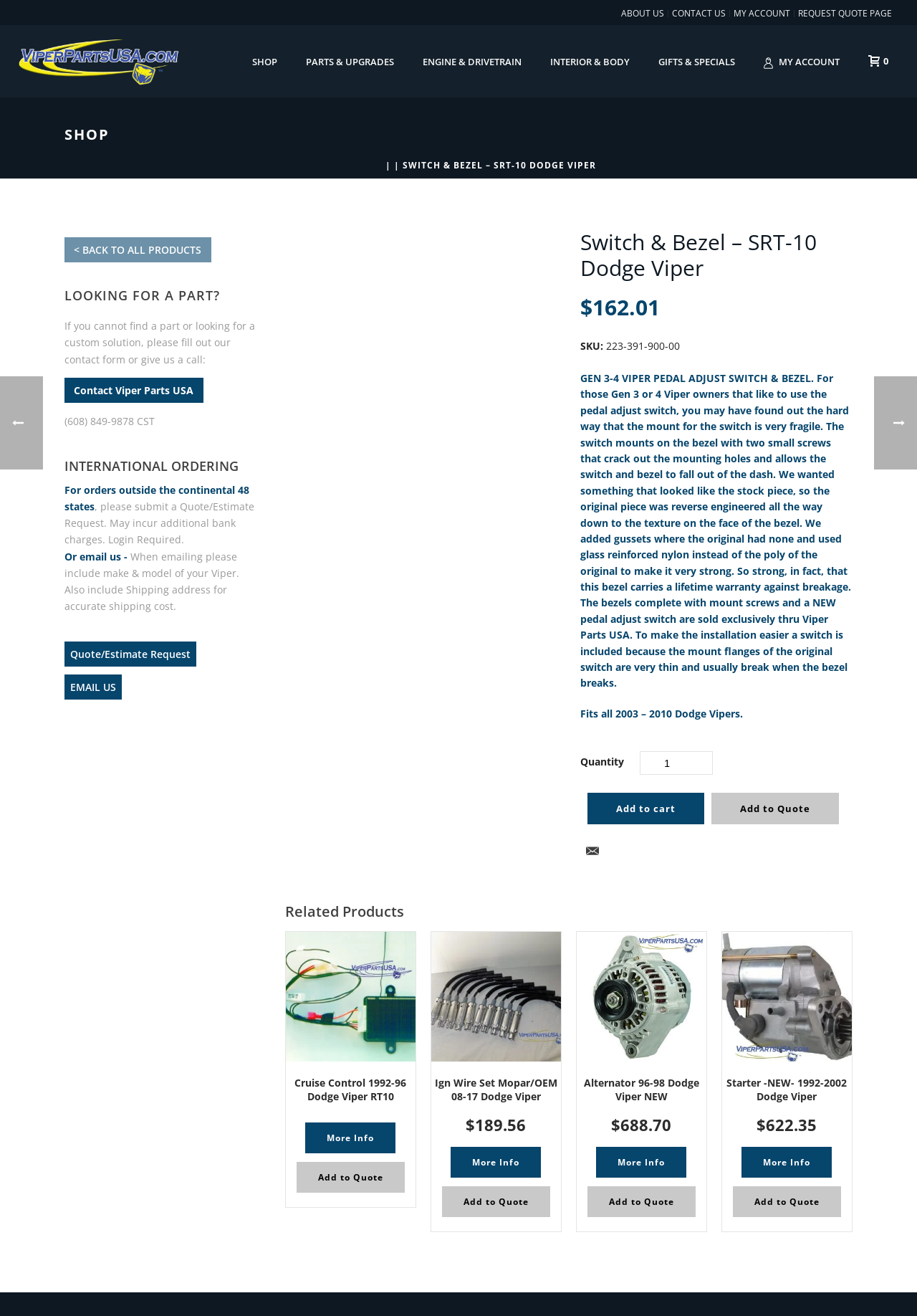Find the bounding box coordinates of the element you need to click on to perform this action: 'View related product 'Electrical Cruise Control 1992-96 Dodge Viper RT10''. The coordinates should be represented by four float values between 0 and 1, in the format [left, top, right, bottom].

[0.312, 0.708, 0.453, 0.846]